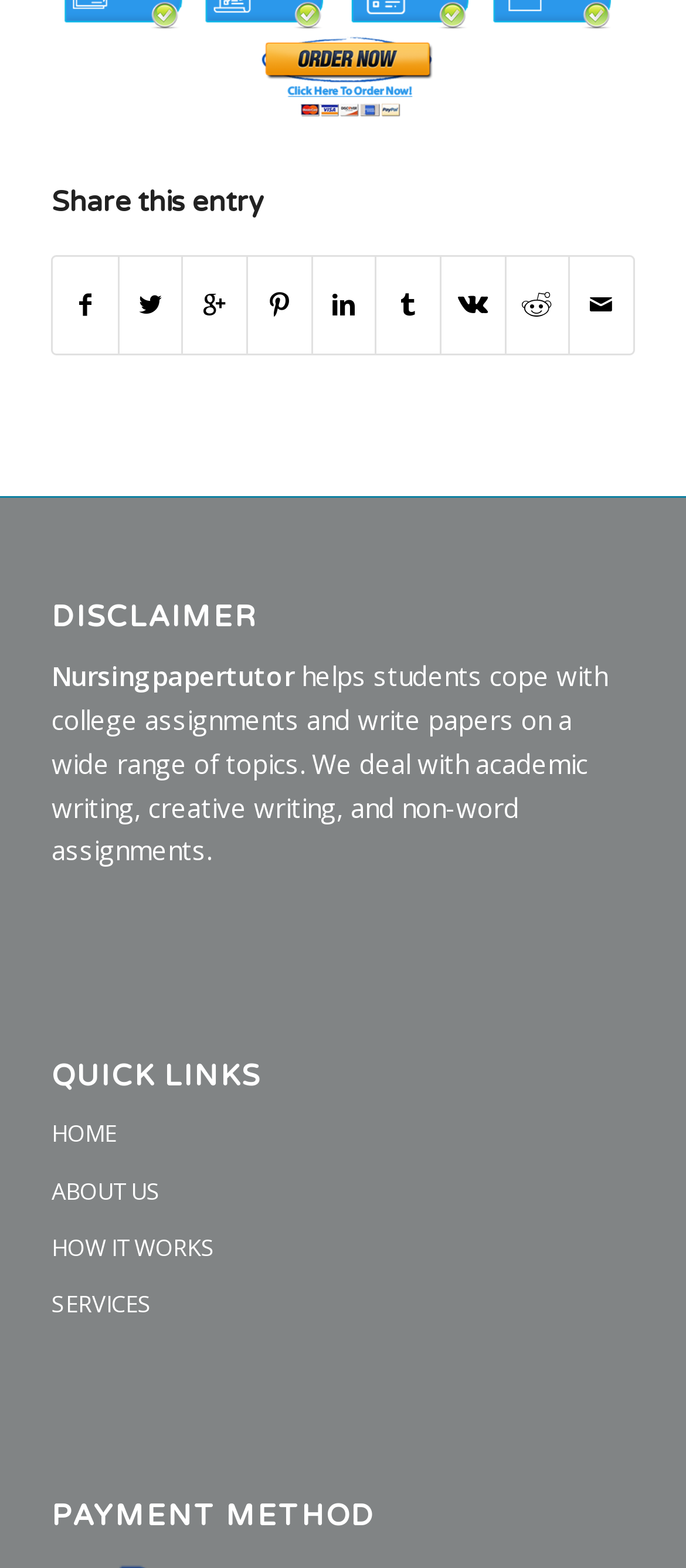Given the element description: "ABOUT US", predict the bounding box coordinates of this UI element. The coordinates must be four float numbers between 0 and 1, given as [left, top, right, bottom].

[0.075, 0.742, 0.925, 0.779]